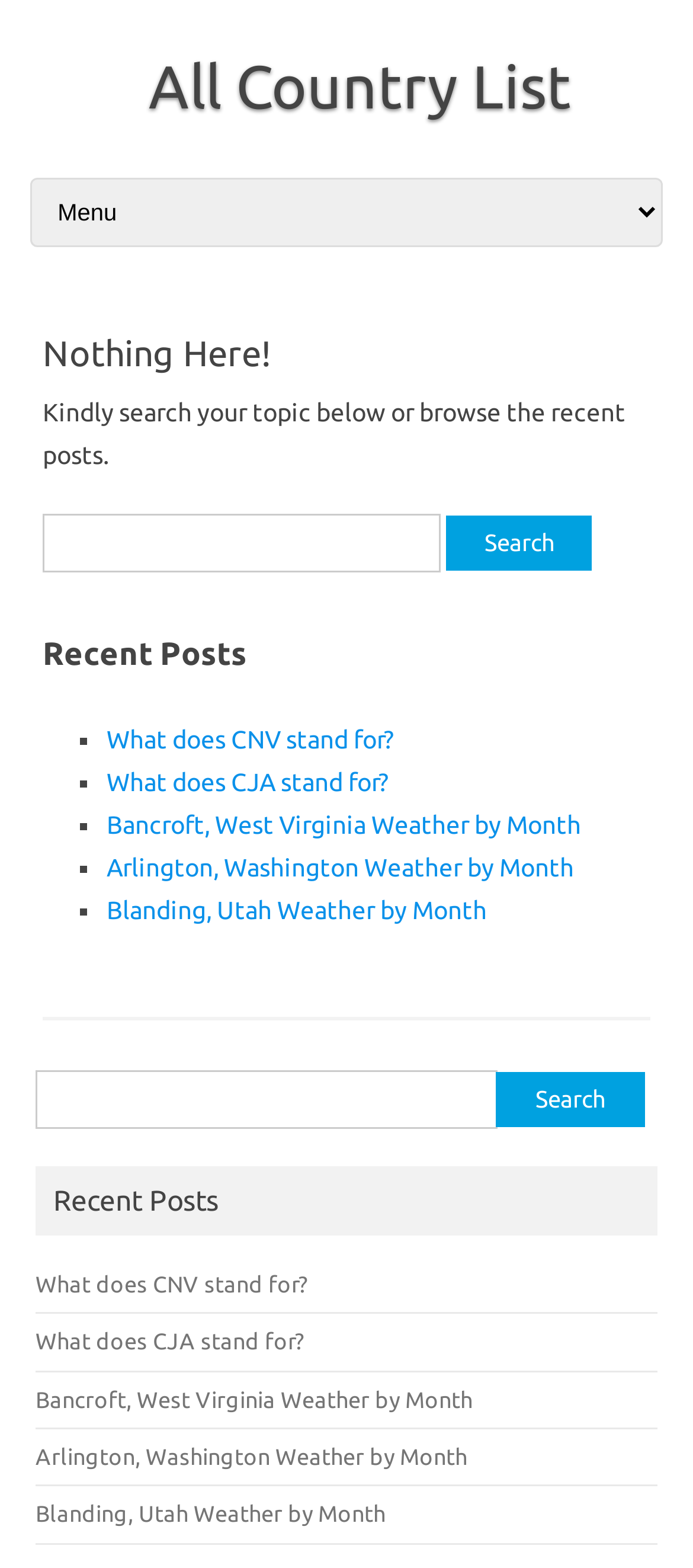Locate the bounding box coordinates of the area you need to click to fulfill this instruction: 'Click on 'Bancroft, West Virginia Weather by Month''. The coordinates must be in the form of four float numbers ranging from 0 to 1: [left, top, right, bottom].

[0.154, 0.517, 0.838, 0.535]